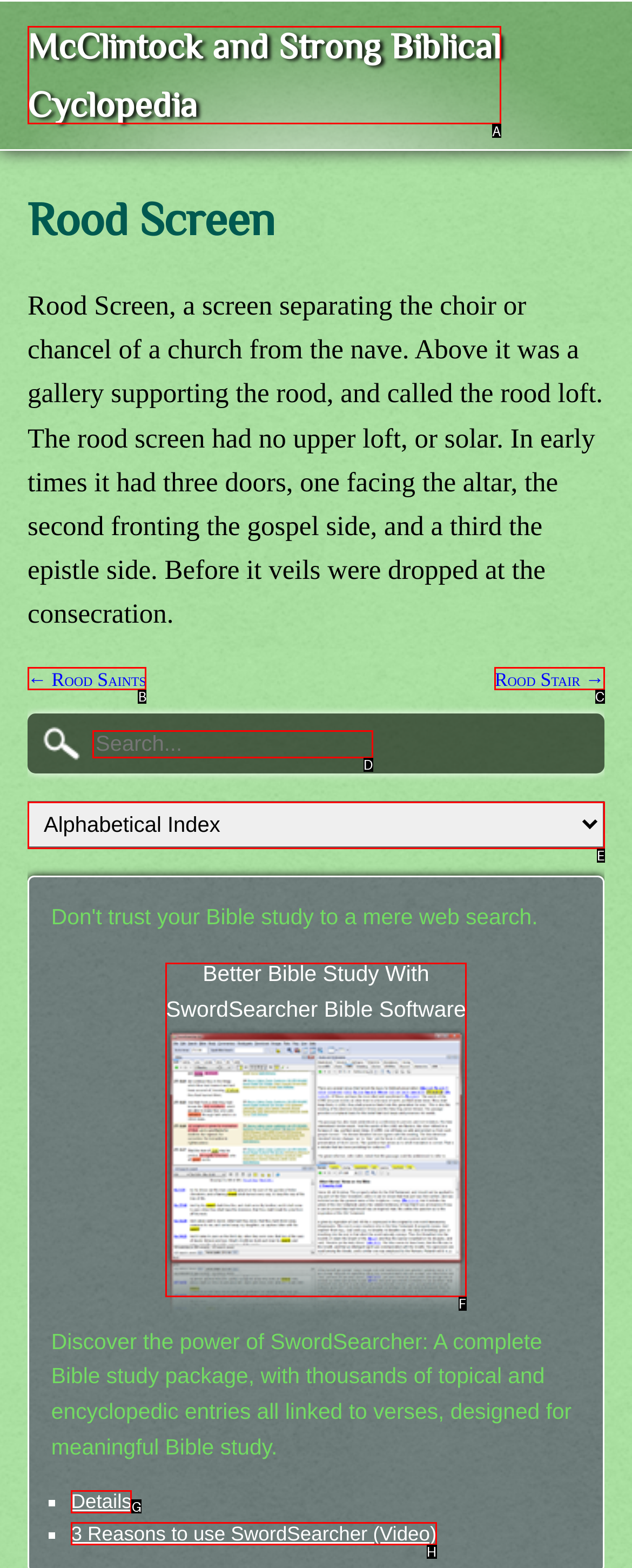Tell me which one HTML element I should click to complete the following task: Learn more about SwordSearcher Bible Software Answer with the option's letter from the given choices directly.

F